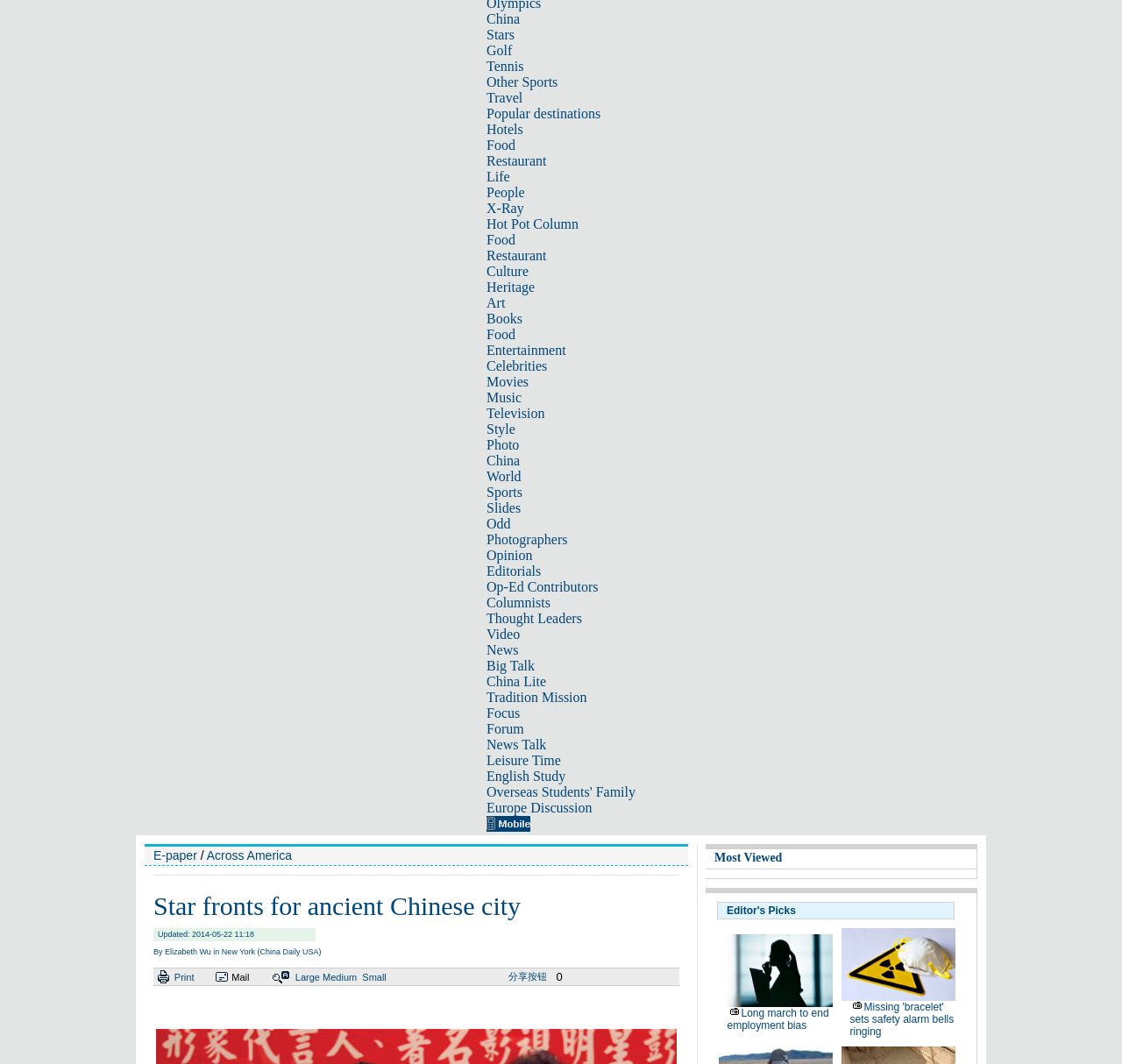Please determine the bounding box of the UI element that matches this description: Stars. The coordinates should be given as (top-left x, top-left y, bottom-right x, bottom-right y), with all values between 0 and 1.

[0.434, 0.026, 0.459, 0.04]